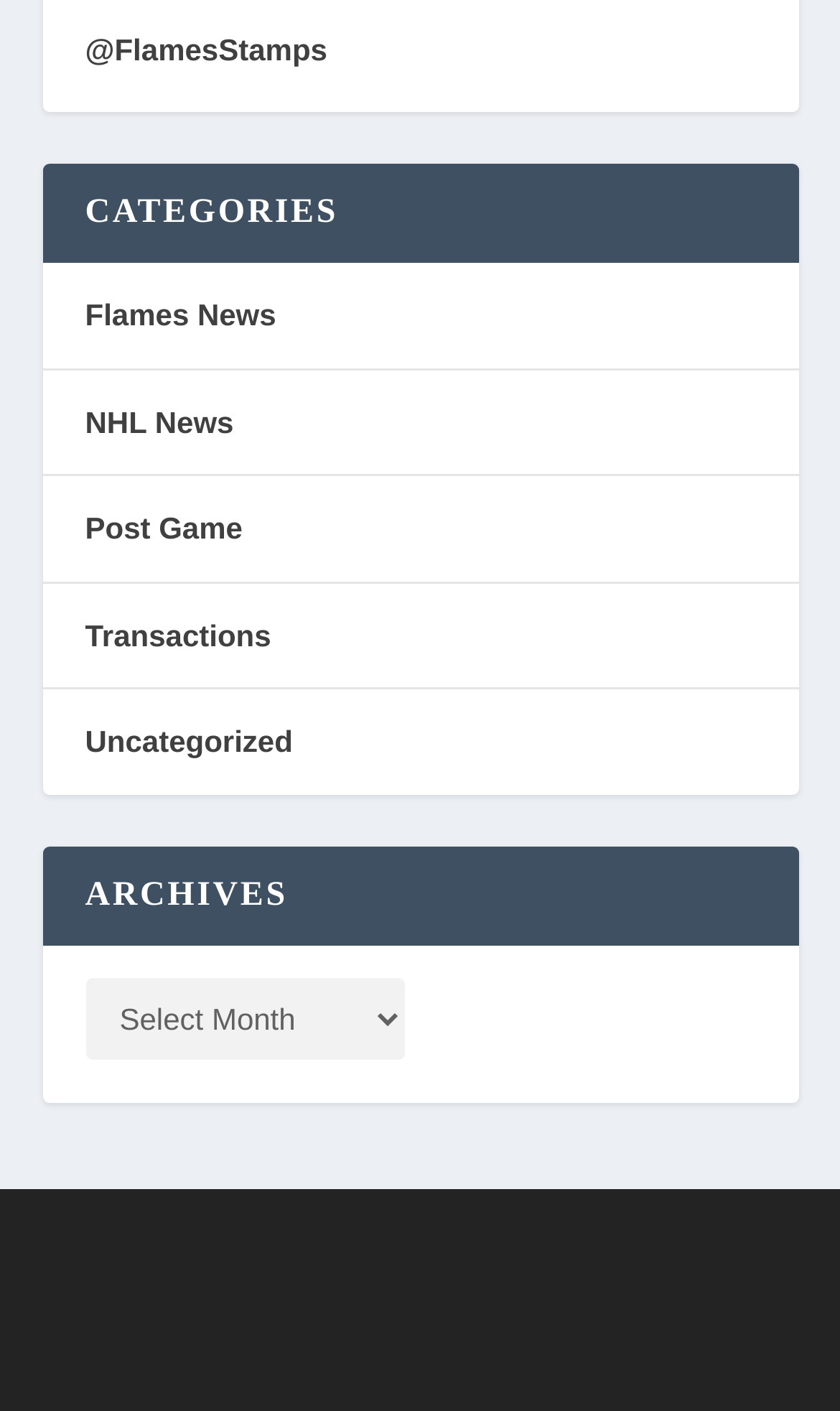Identify the bounding box coordinates for the region of the element that should be clicked to carry out the instruction: "Select an option from ARCHIVES". The bounding box coordinates should be four float numbers between 0 and 1, i.e., [left, top, right, bottom].

[0.05, 0.6, 0.95, 0.67]